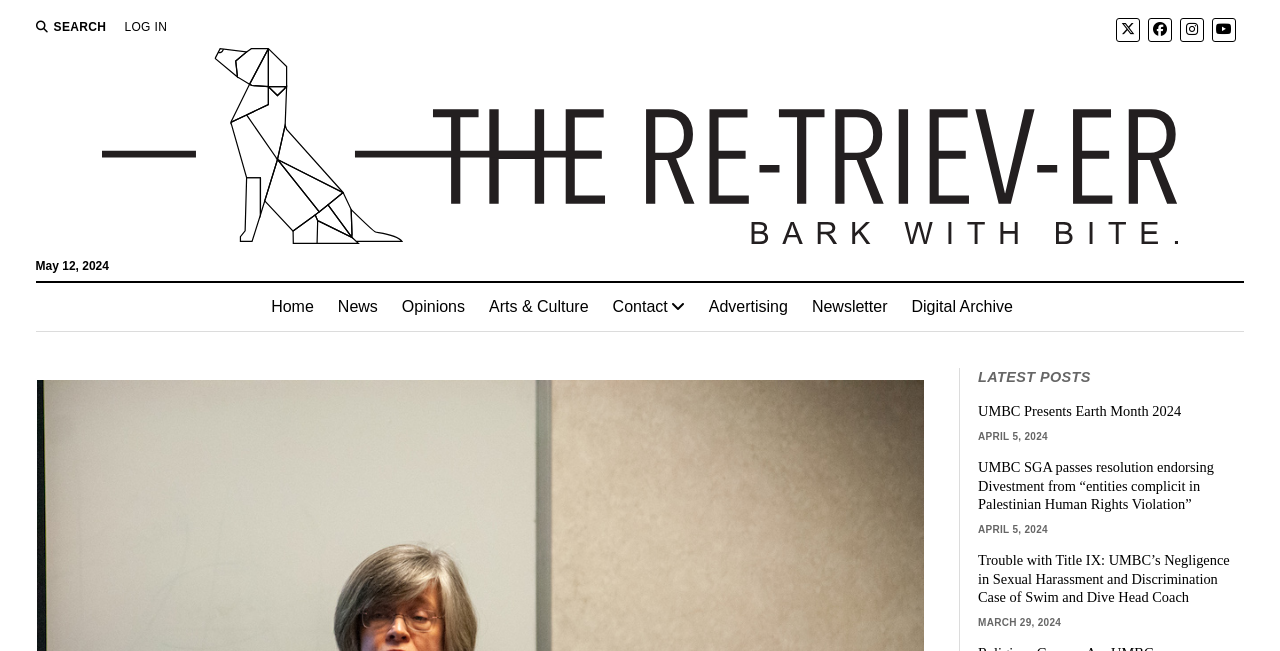Please find and report the bounding box coordinates of the element to click in order to perform the following action: "read the latest news". The coordinates should be expressed as four float numbers between 0 and 1, in the format [left, top, right, bottom].

[0.764, 0.618, 0.97, 0.646]